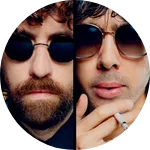Respond with a single word or phrase for the following question: 
What is the duo recognized for?

energetic performances and remixes